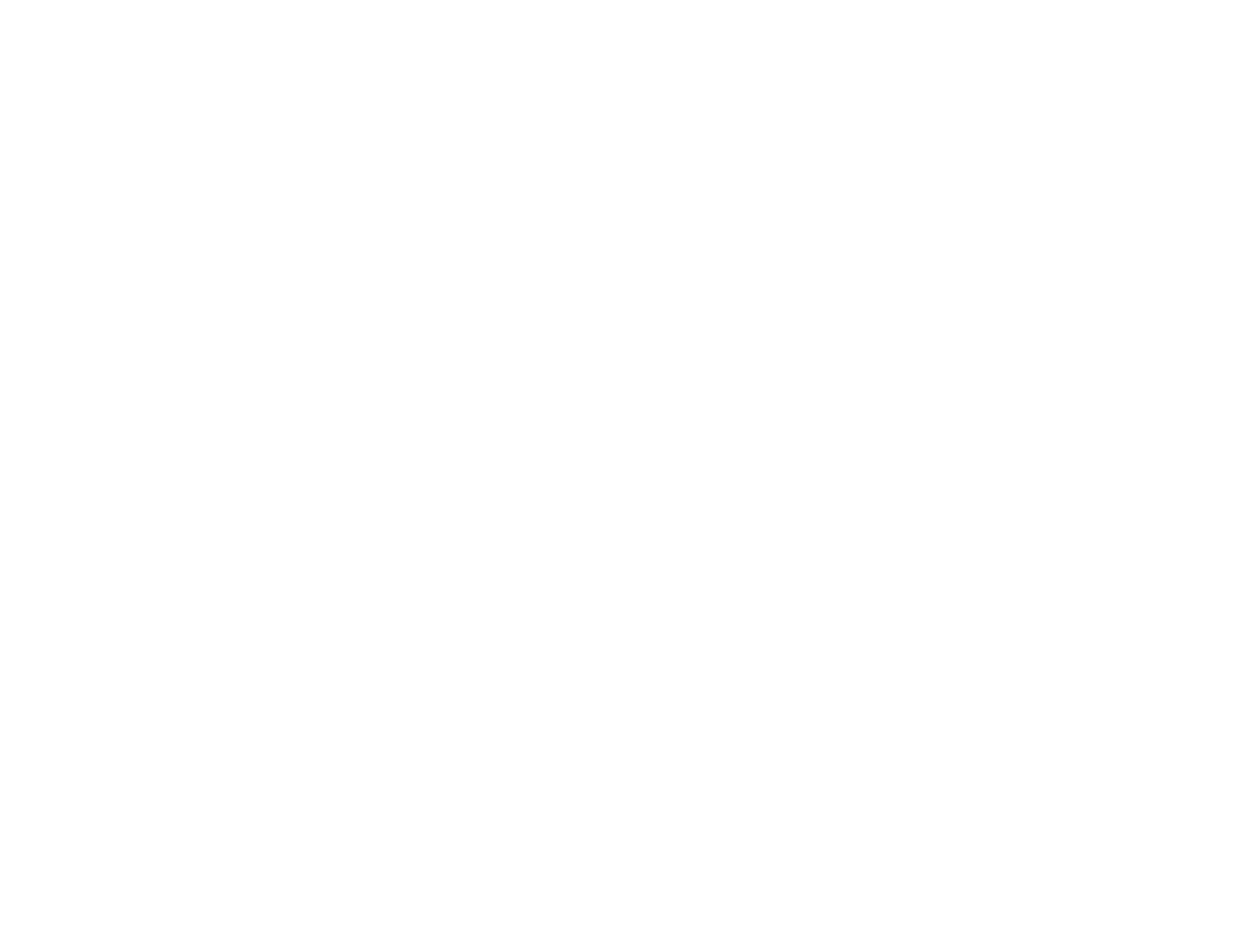Can you specify the bounding box coordinates for the region that should be clicked to fulfill this instruction: "Click the Post Comment button".

[0.074, 0.151, 0.216, 0.197]